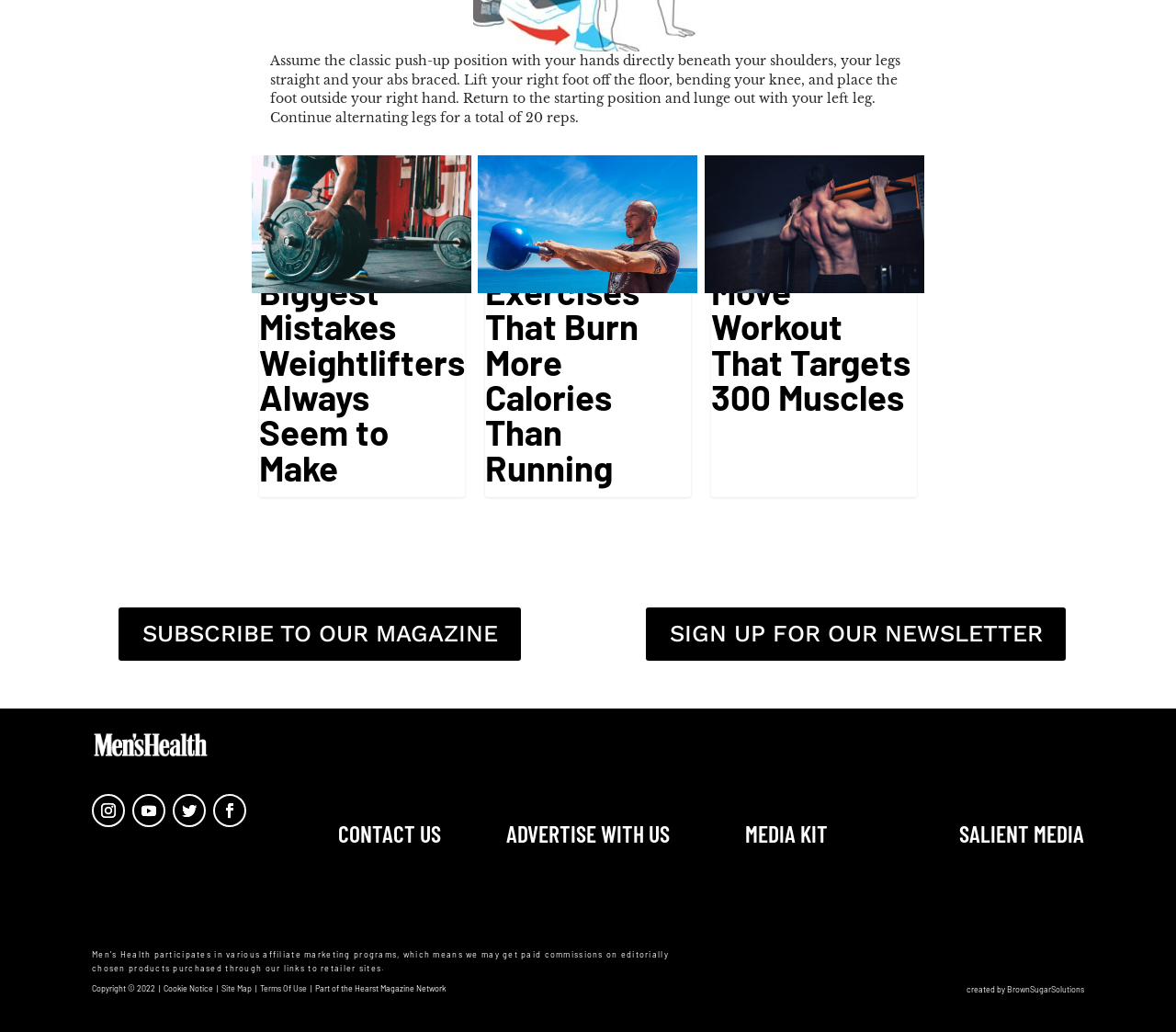What is the name of the magazine that this website is part of?
Please give a detailed answer to the question using the information shown in the image.

This website is part of the Hearst Magazine Network, as indicated by the text 'Part of the Hearst Magazine Network' at the bottom of the webpage.